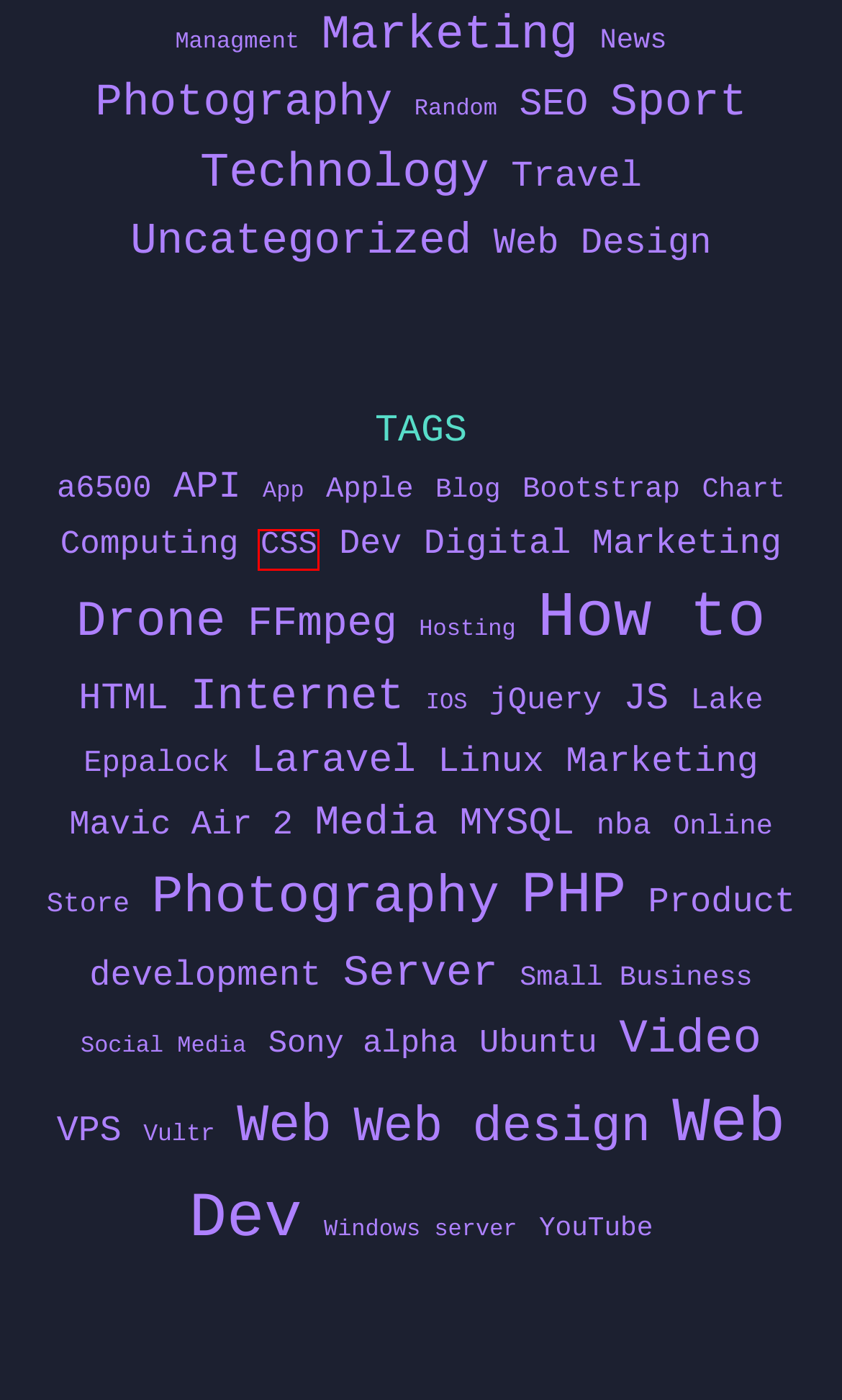Look at the screenshot of a webpage, where a red bounding box highlights an element. Select the best description that matches the new webpage after clicking the highlighted element. Here are the candidates:
A. Tag: MYSQL – write
B. Tag: CSS – write
C. Tag: Video – write
D. Tag: Photography – write
E. Tag: Bootstrap – write
F. Tag: Online Store – write
G. Category: Web Design – write
H. Tag: Internet – write

B